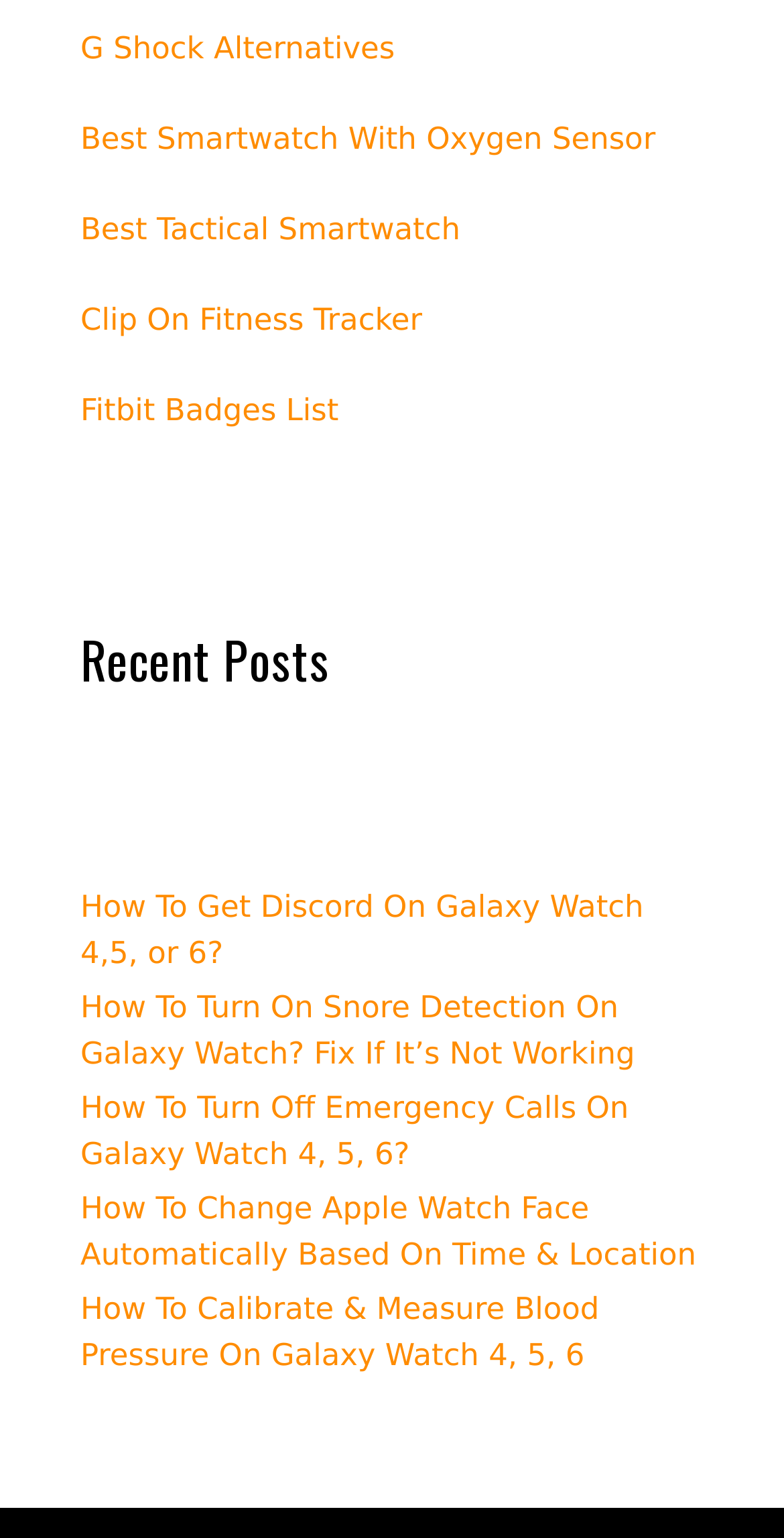Please determine the bounding box coordinates of the element to click in order to execute the following instruction: "Check out How To Turn Off Emergency Calls On Galaxy Watch 4, 5, 6?". The coordinates should be four float numbers between 0 and 1, specified as [left, top, right, bottom].

[0.103, 0.709, 0.802, 0.761]